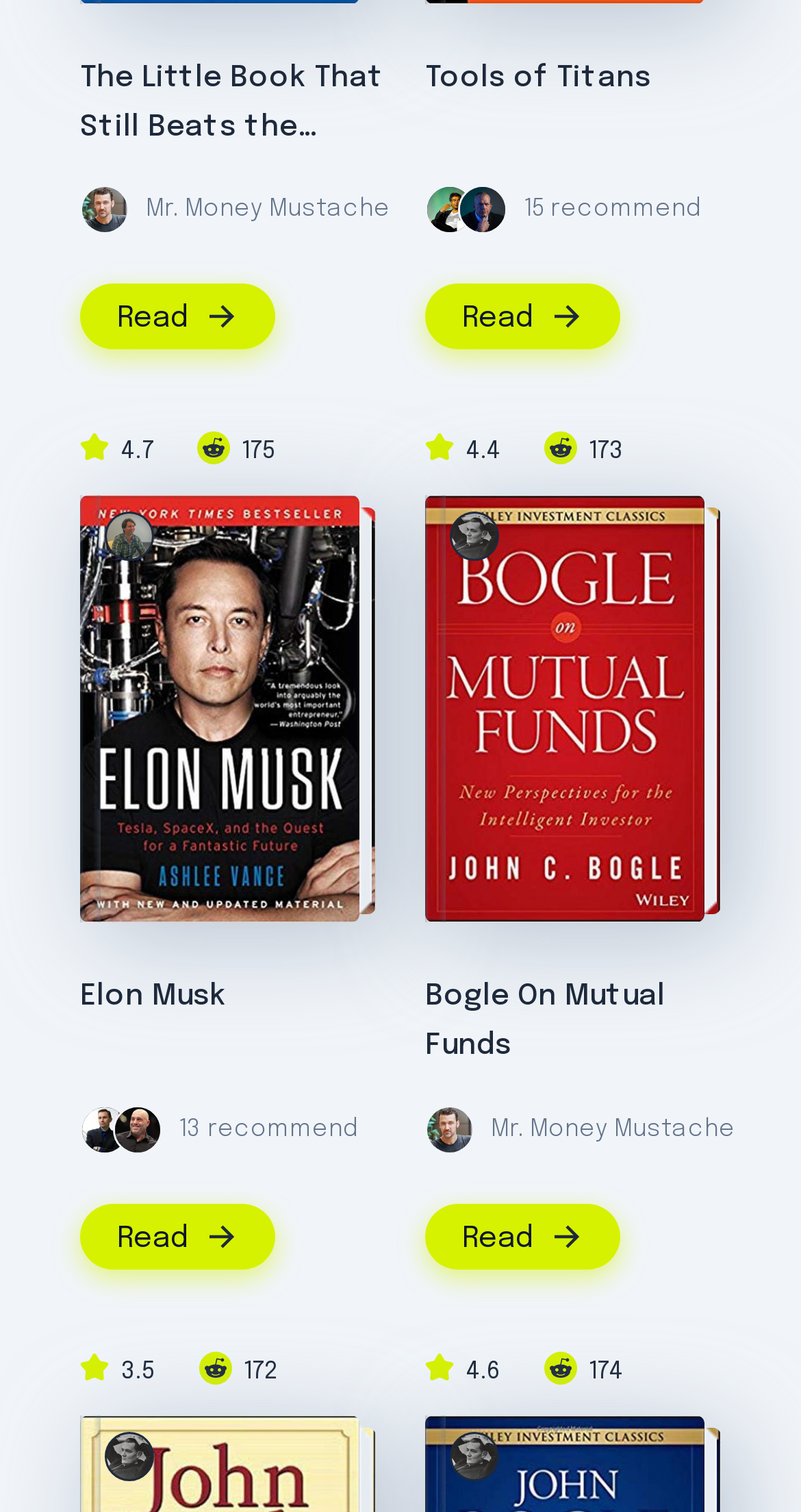Please determine the bounding box coordinates of the element to click in order to execute the following instruction: "Read about Tools of Titans". The coordinates should be four float numbers between 0 and 1, specified as [left, top, right, bottom].

[0.531, 0.188, 0.774, 0.232]